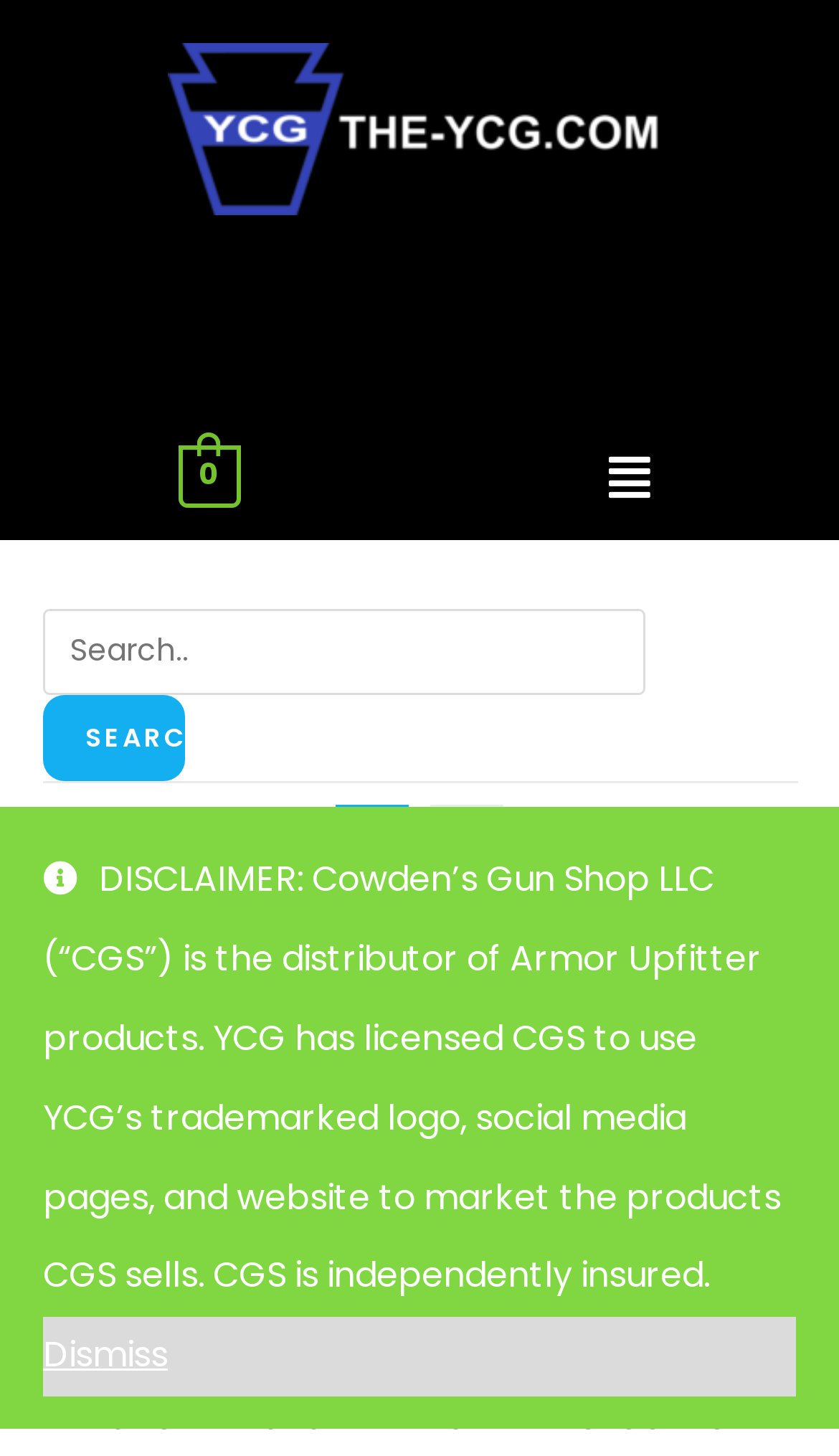Identify the bounding box coordinates of the area you need to click to perform the following instruction: "Click the logo".

[0.0, 0.03, 1.0, 0.148]